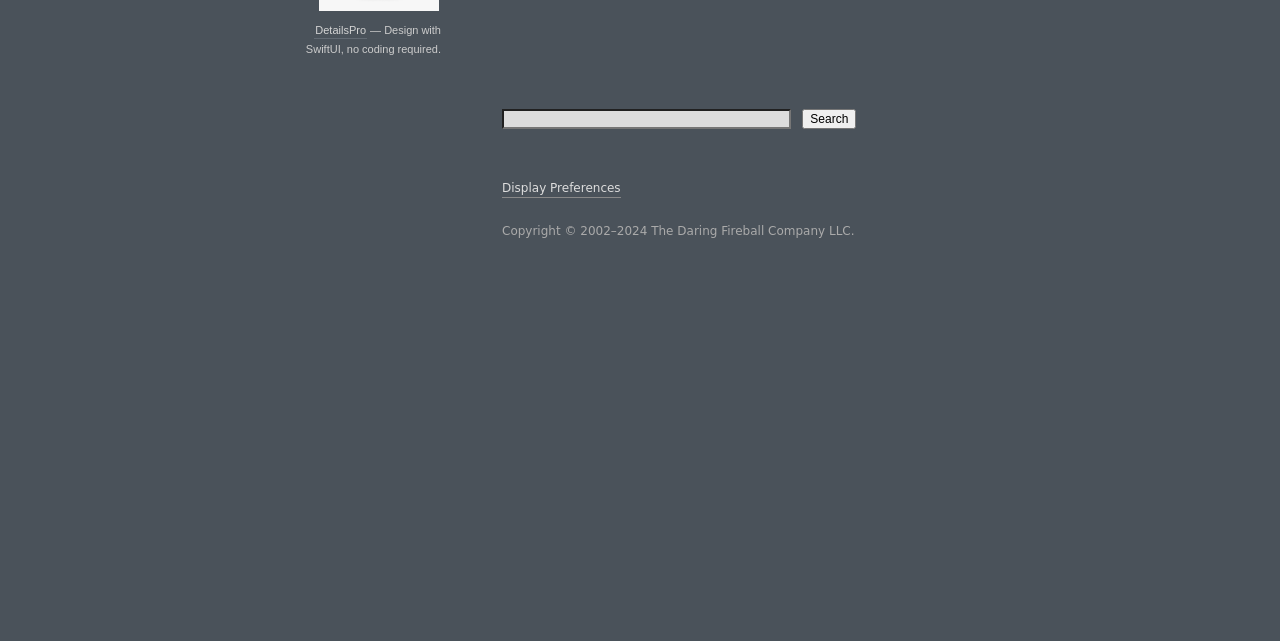Using the format (top-left x, top-left y, bottom-right x, bottom-right y), and given the element description, identify the bounding box coordinates within the screenshot: value="Search"

[0.627, 0.17, 0.669, 0.201]